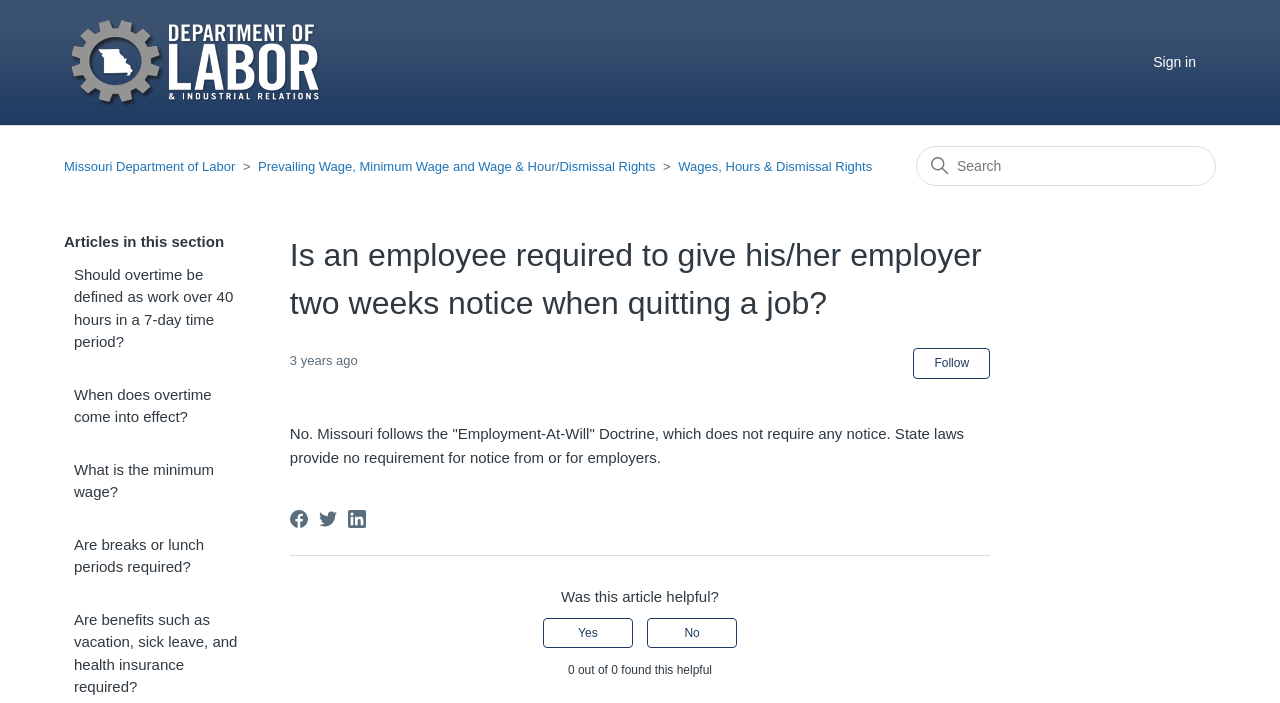Find the bounding box coordinates of the element I should click to carry out the following instruction: "Click on Prevailing Wage, Minimum Wage and Wage & Hour/Dismissal Rights".

[0.202, 0.226, 0.512, 0.248]